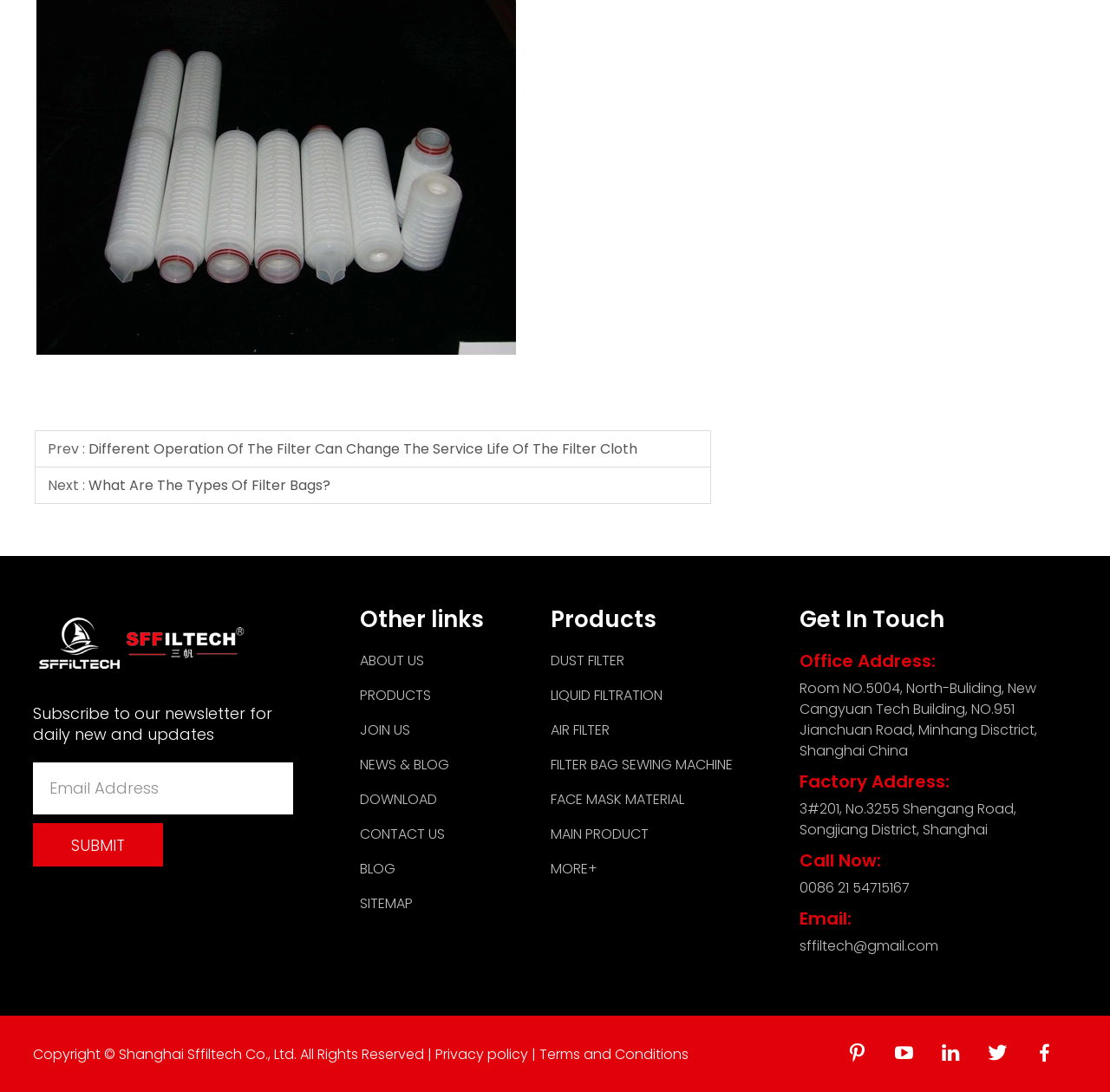Highlight the bounding box of the UI element that corresponds to this description: "Filter Bag Sewing Machine".

[0.496, 0.691, 0.66, 0.709]